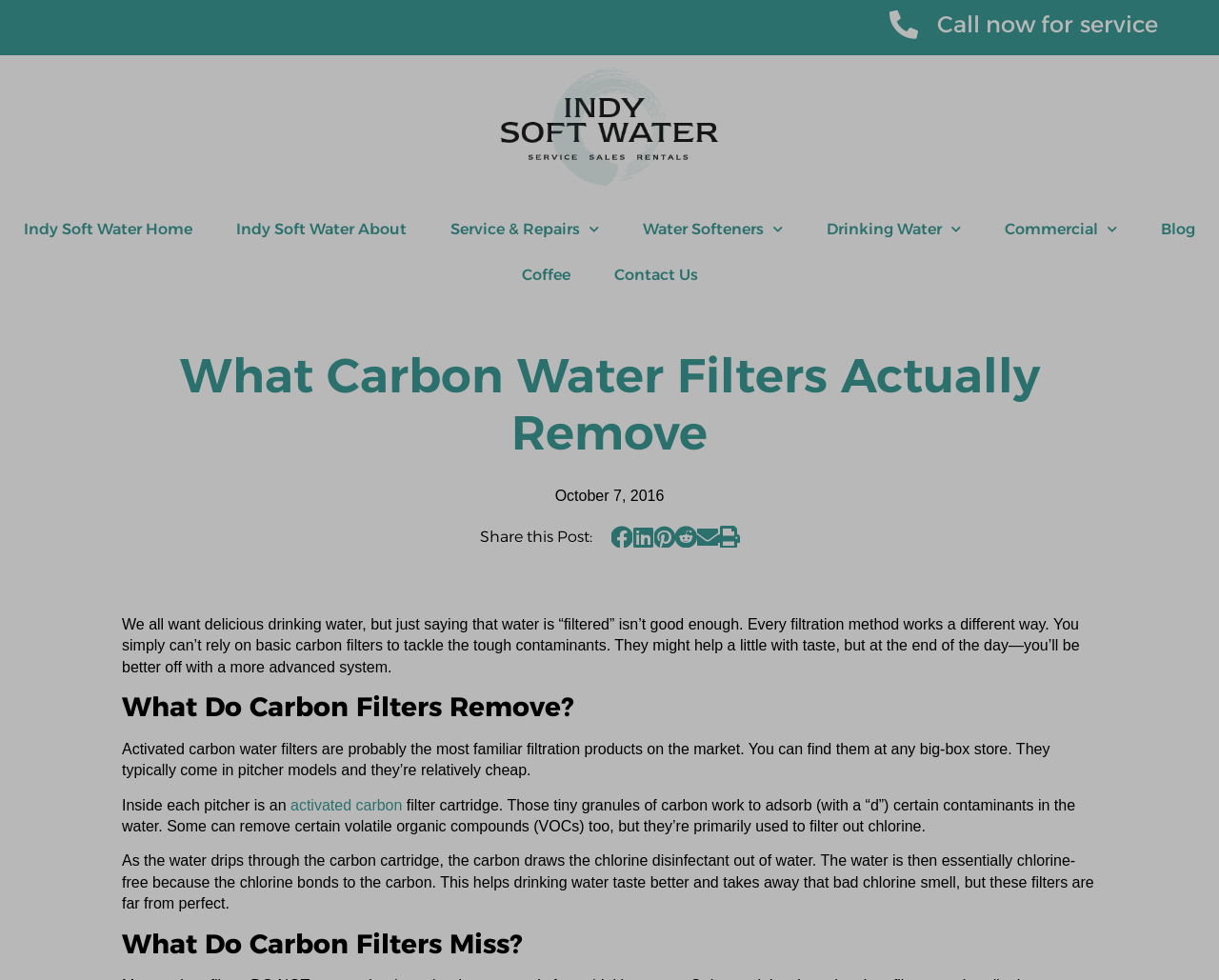Identify the bounding box coordinates of the region that should be clicked to execute the following instruction: "Read the blog post dated 'October 7, 2016'".

[0.455, 0.495, 0.545, 0.517]